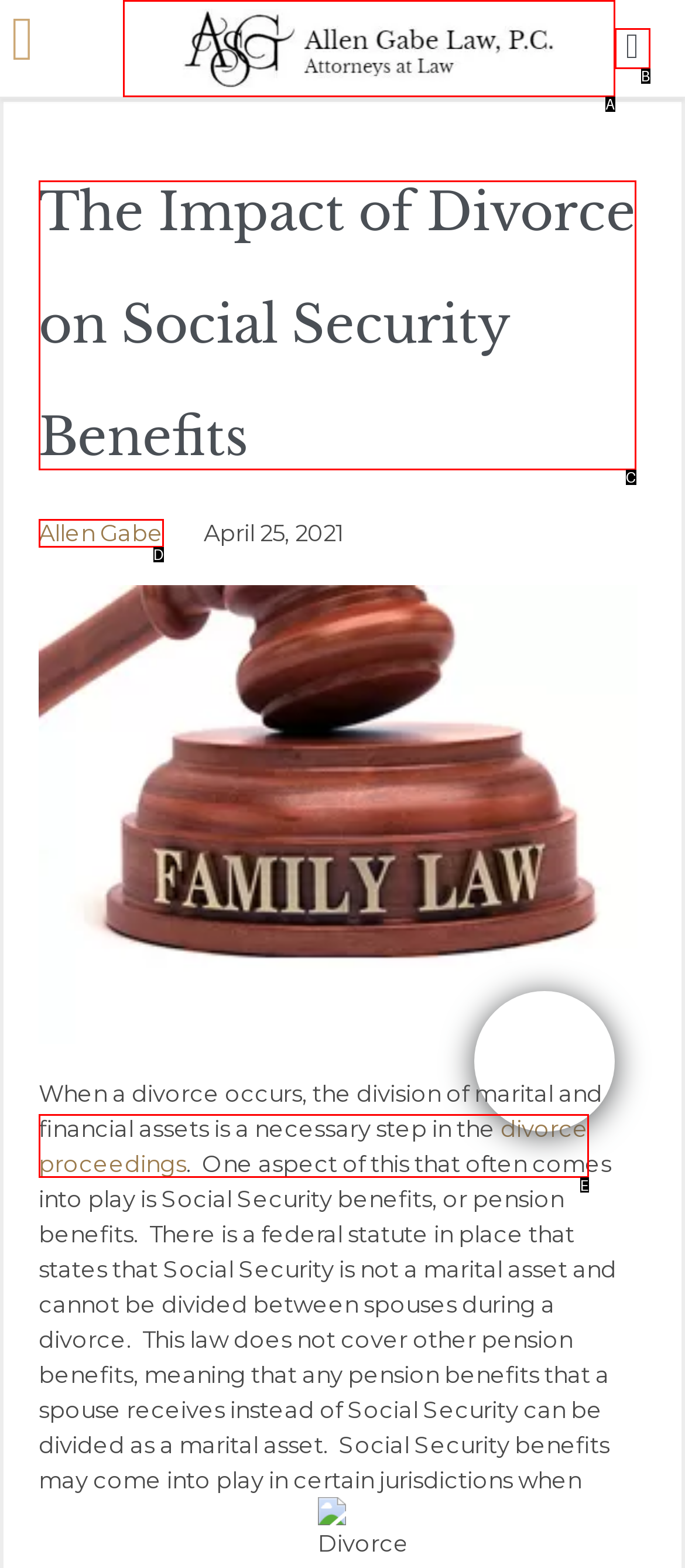Given the element description: Allen Gabe, choose the HTML element that aligns with it. Indicate your choice with the corresponding letter.

D